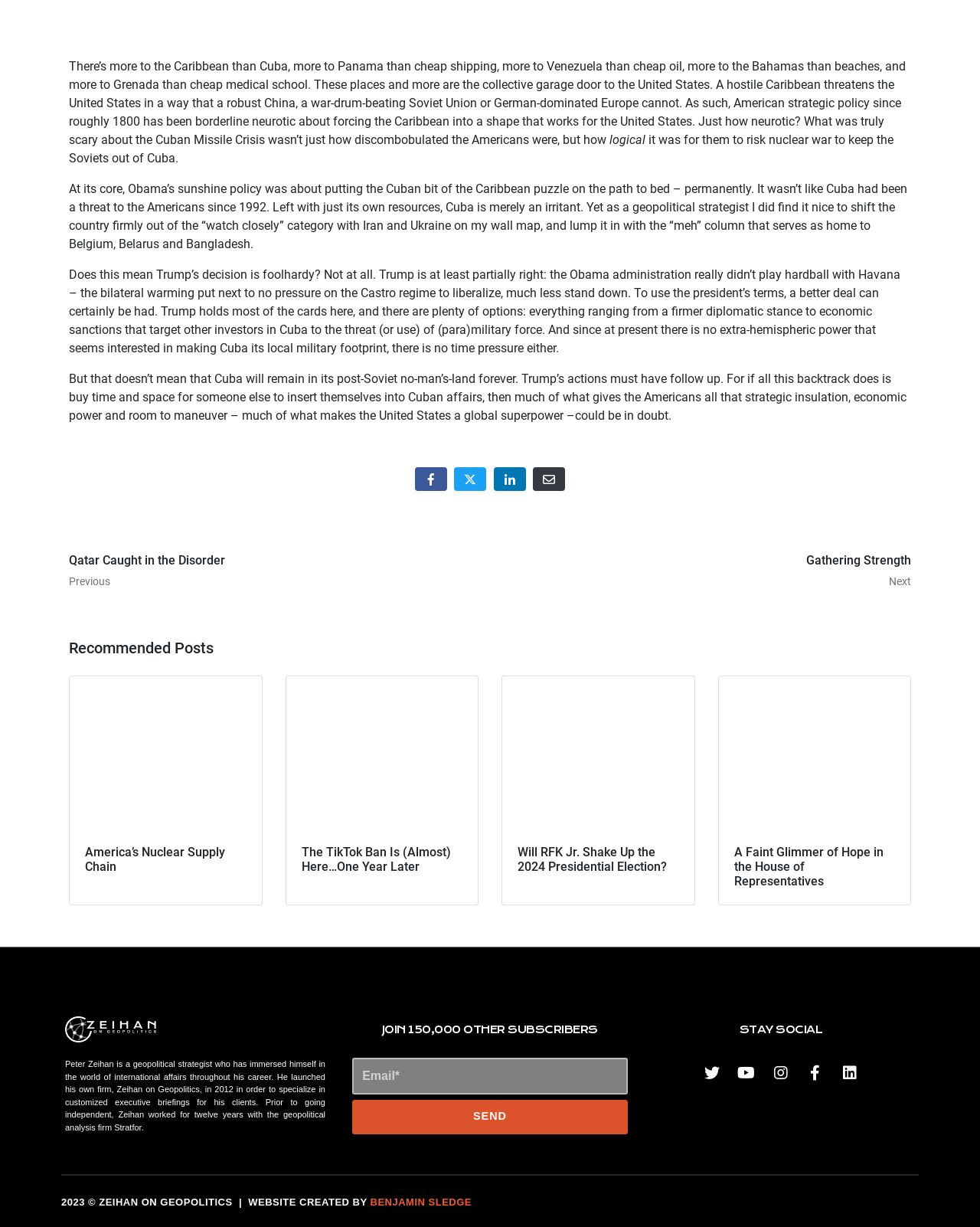Please provide a brief answer to the question using only one word or phrase: 
What is the topic of the main article?

Cuba and US policy